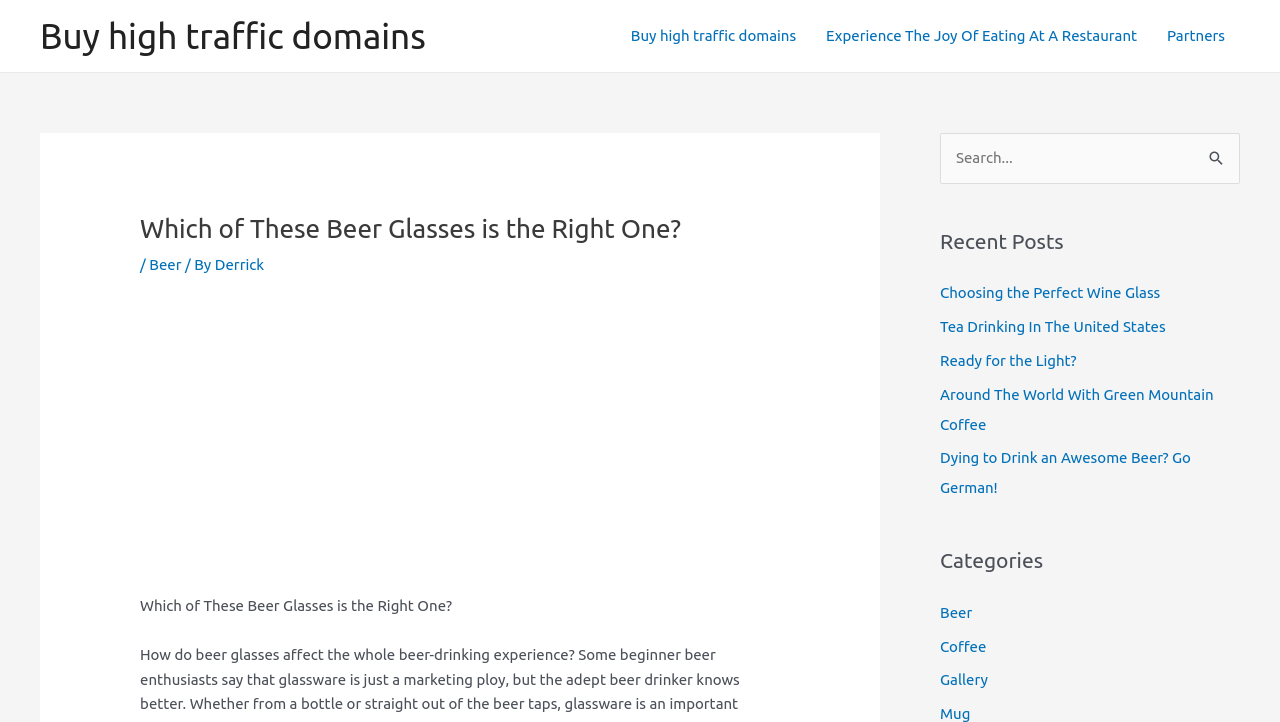Pinpoint the bounding box coordinates of the element to be clicked to execute the instruction: "Visit the 'See All' page".

None